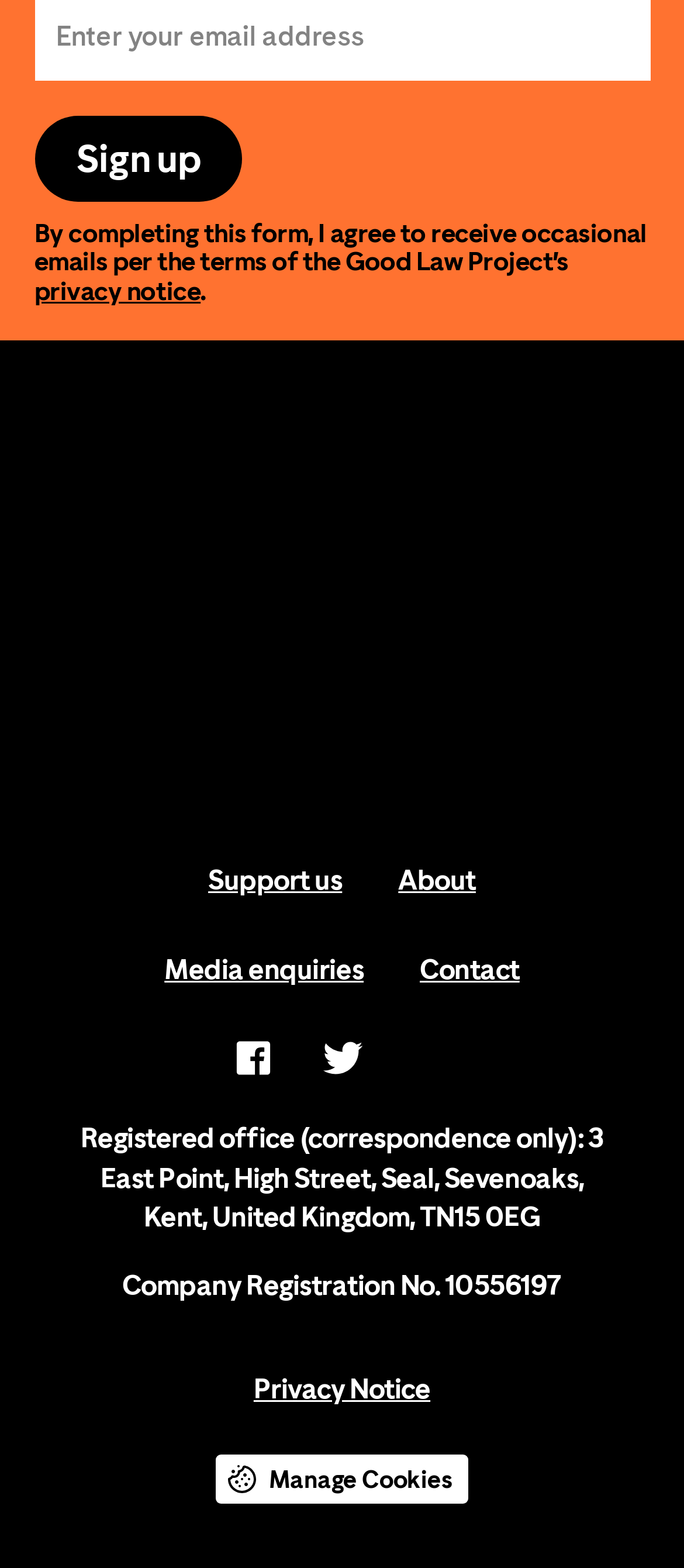Provide the bounding box coordinates, formatted as (top-left x, top-left y, bottom-right x, bottom-right y), with all values being floating point numbers between 0 and 1. Identify the bounding box of the UI element that matches the description: About

[0.582, 0.551, 0.696, 0.572]